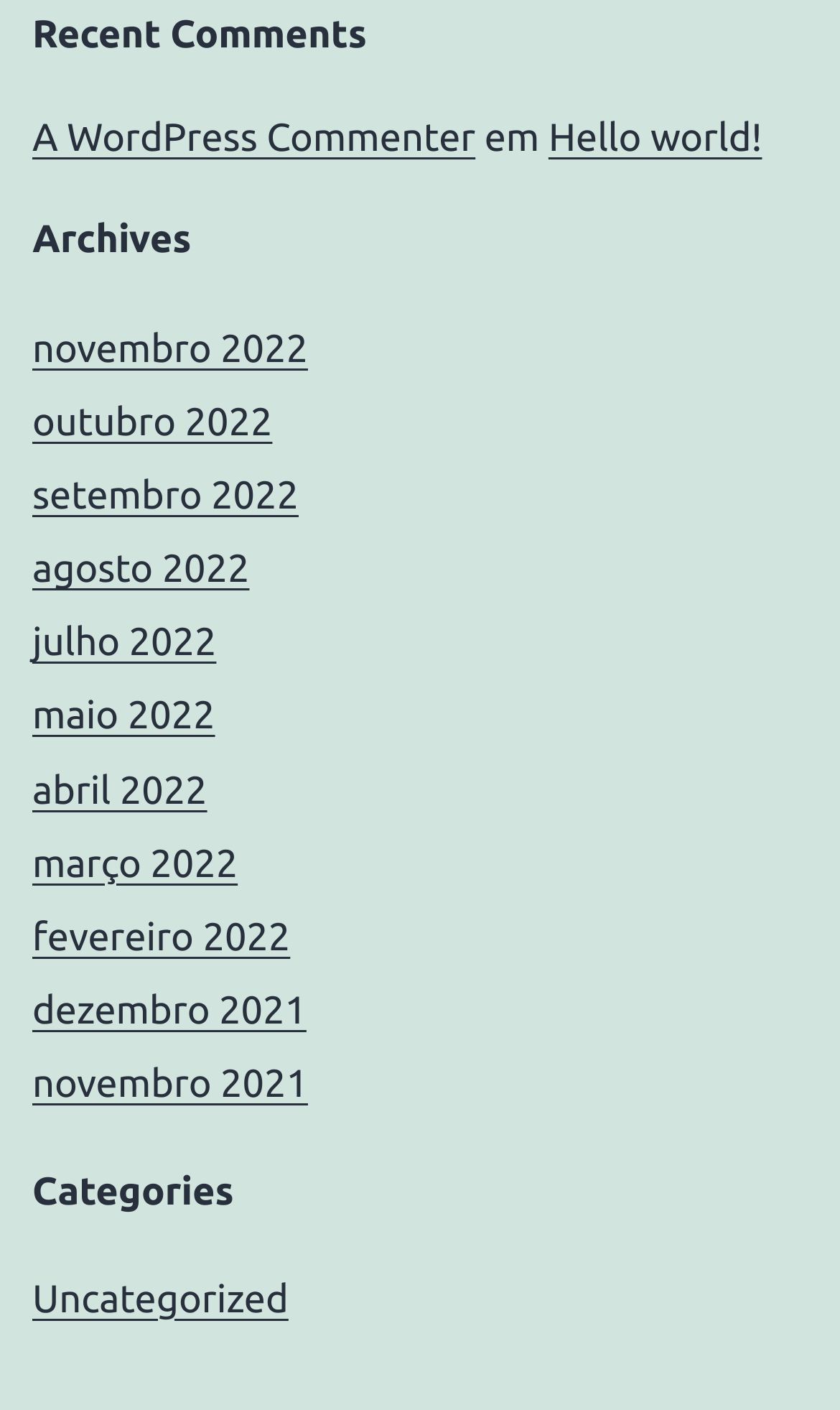Kindly respond to the following question with a single word or a brief phrase: 
What is the category of the post 'Hello world!'?

Uncategorized